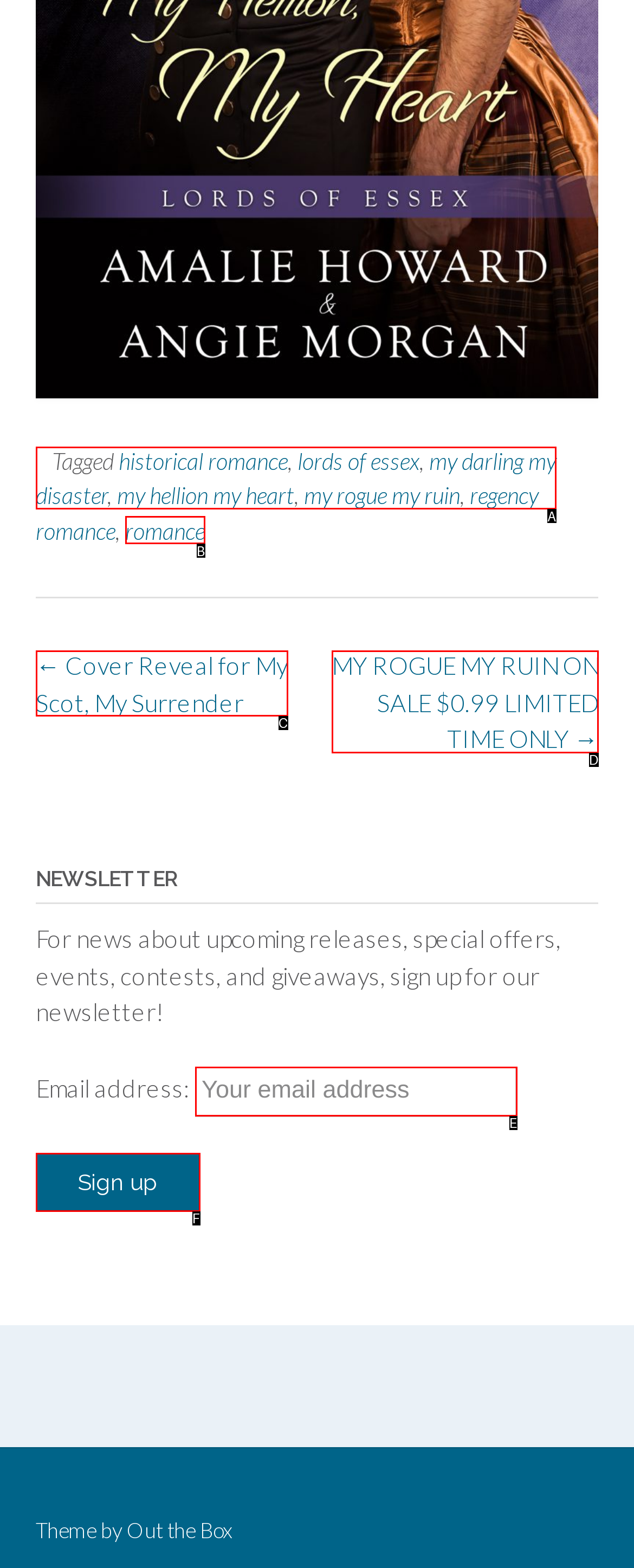Select the option that fits this description: my darling my disaster
Answer with the corresponding letter directly.

A